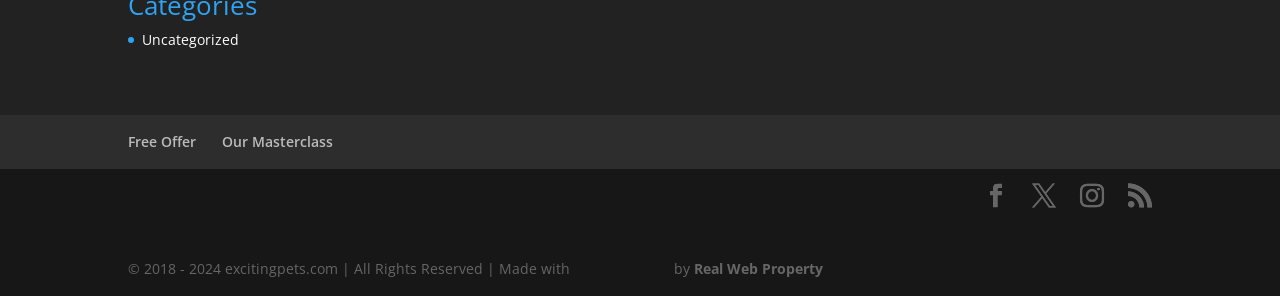Locate the bounding box coordinates of the clickable part needed for the task: "View the next article".

None